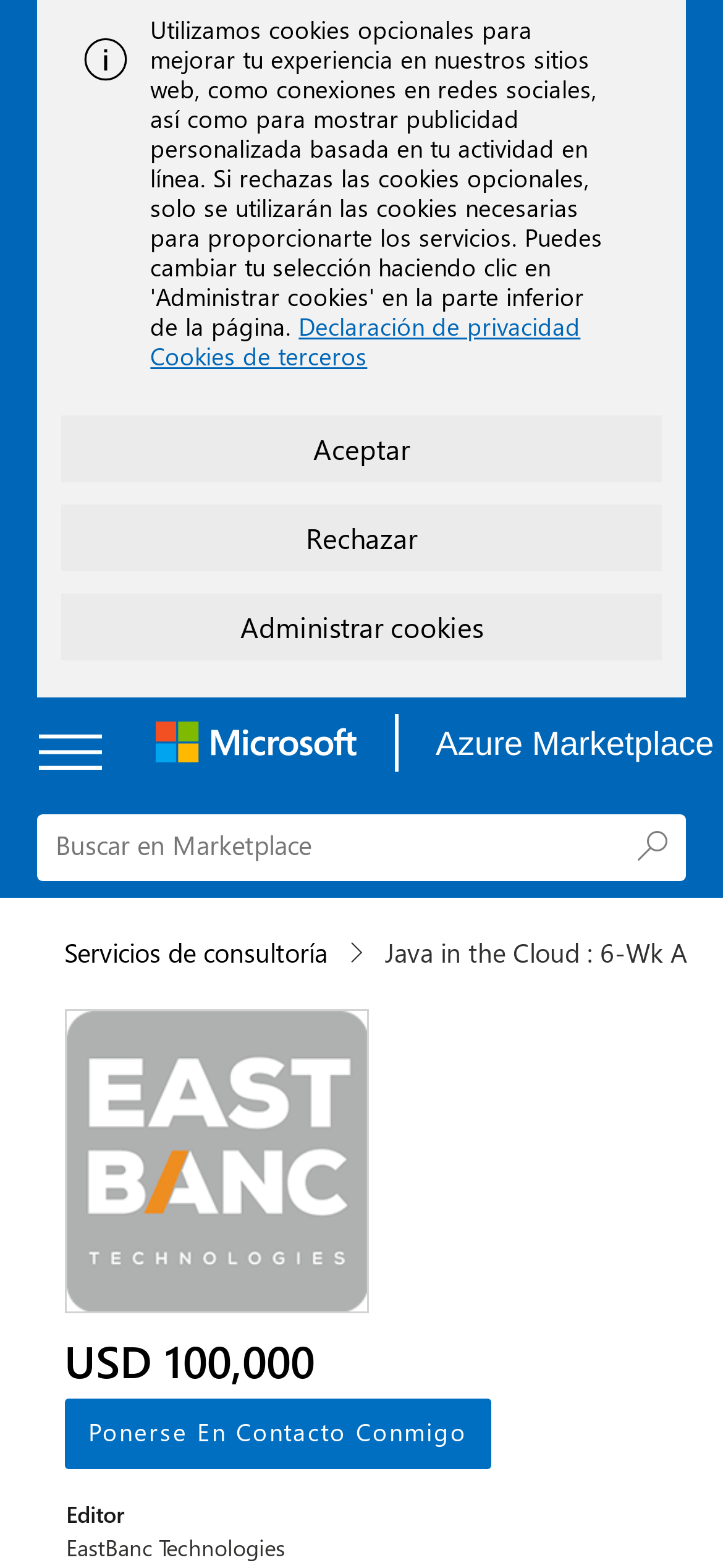Give the bounding box coordinates for this UI element: "Show Navigation". The coordinates should be four float numbers between 0 and 1, arranged as [left, top, right, bottom].

None